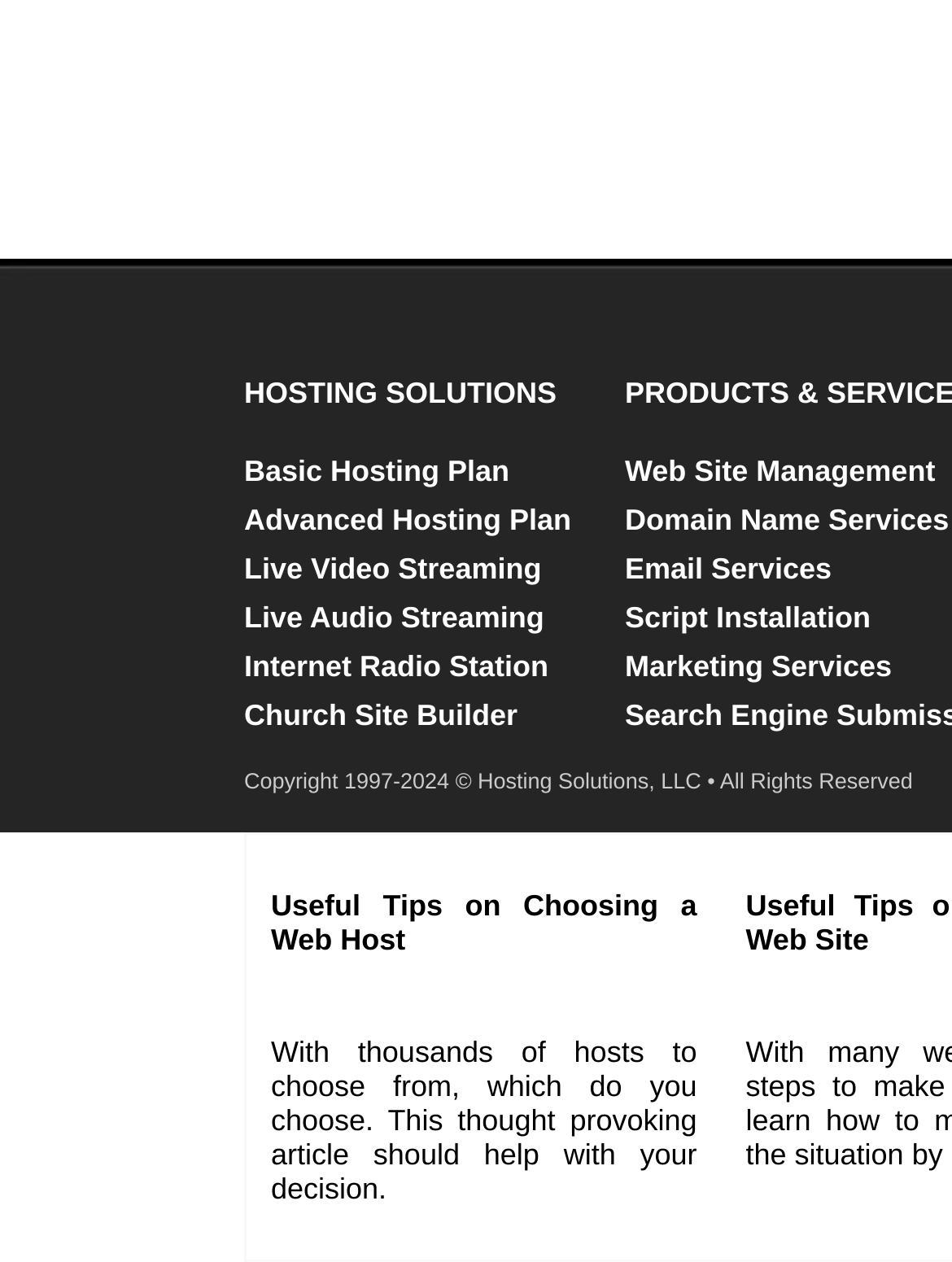Determine the bounding box coordinates of the section I need to click to execute the following instruction: "Learn about Church Site Builder". Provide the coordinates as four float numbers between 0 and 1, i.e., [left, top, right, bottom].

[0.256, 0.553, 0.544, 0.58]